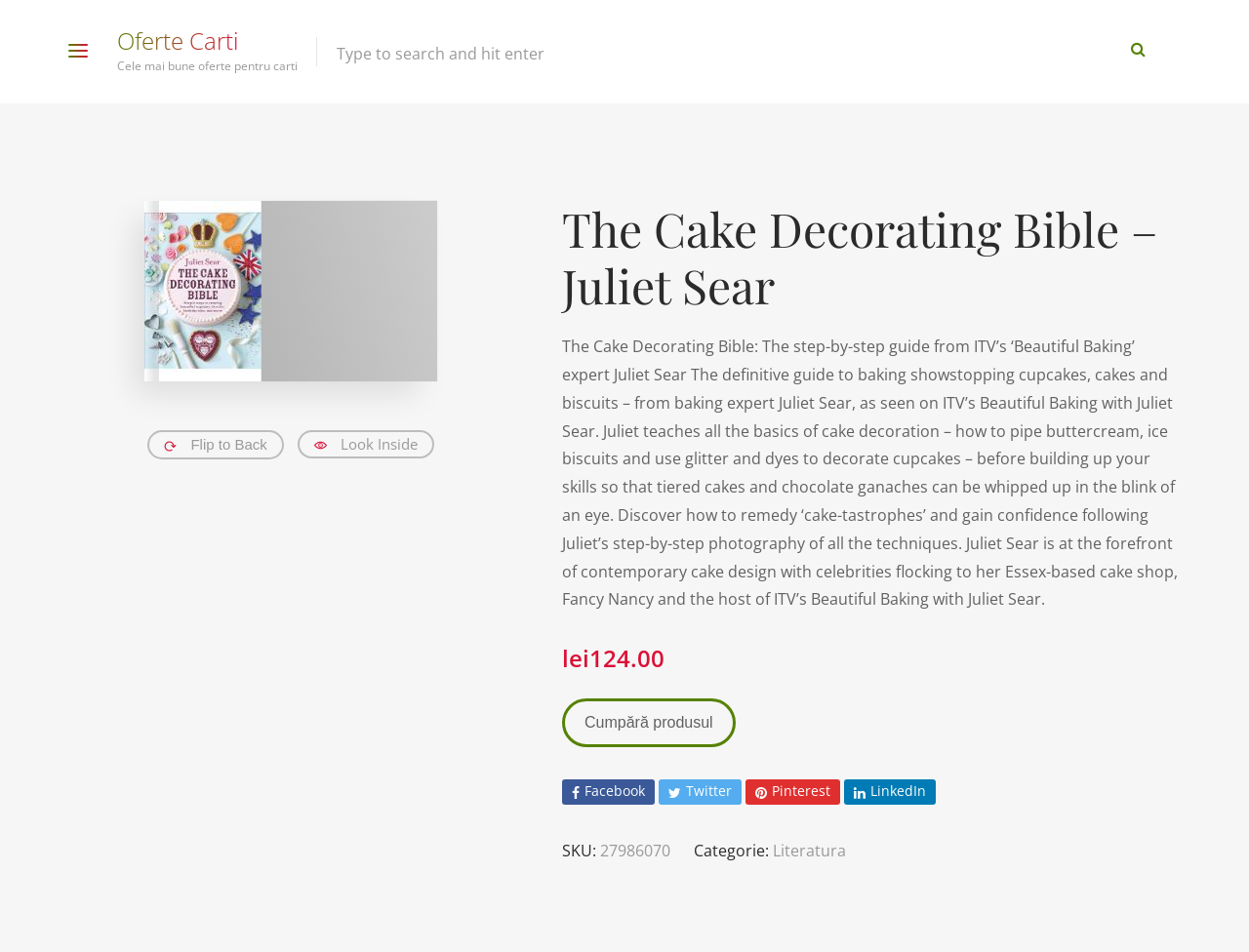Please give a short response to the question using one word or a phrase:
What is the name of the book?

The Cake Decorating Bible